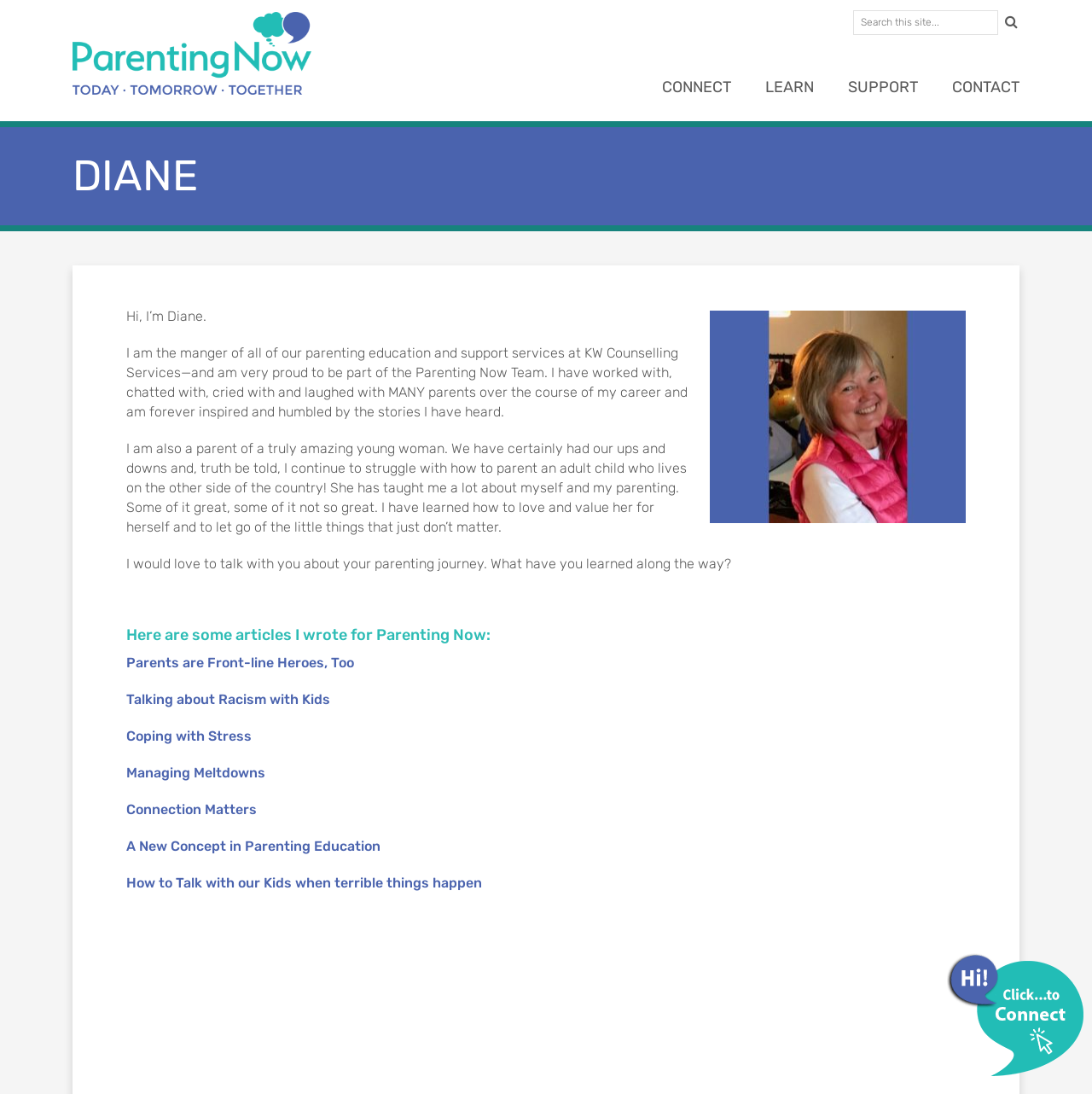Indicate the bounding box coordinates of the clickable region to achieve the following instruction: "Search for a term."

[0.781, 0.011, 0.938, 0.032]